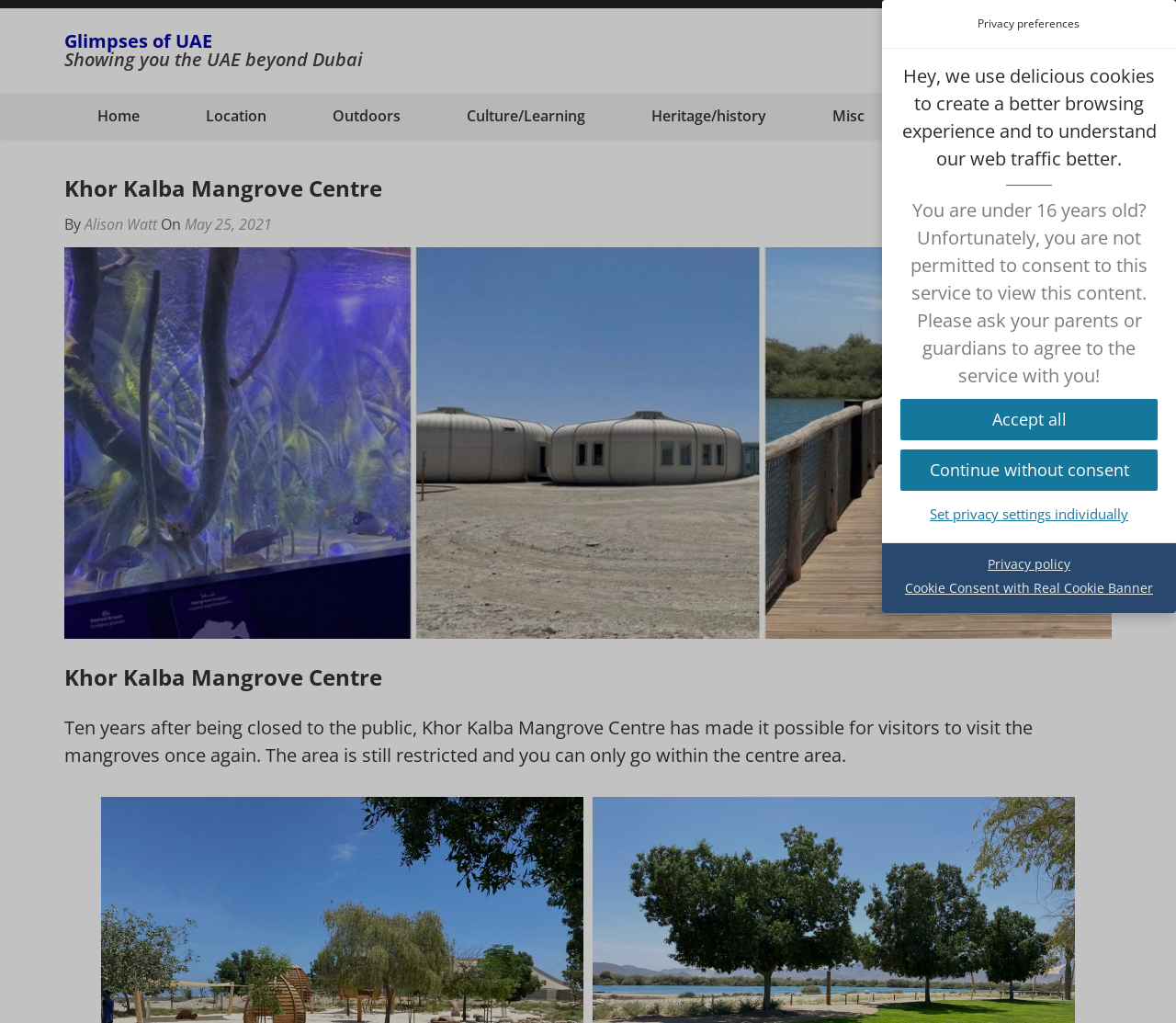What is the purpose of the cookies mentioned?
Please provide a comprehensive answer based on the information in the image.

Based on the StaticText element, it is mentioned that 'we use delicious cookies to create a better browsing experience and to understand our web traffic better.' This implies that the cookies are used to enhance the user's browsing experience and to analyze website traffic.